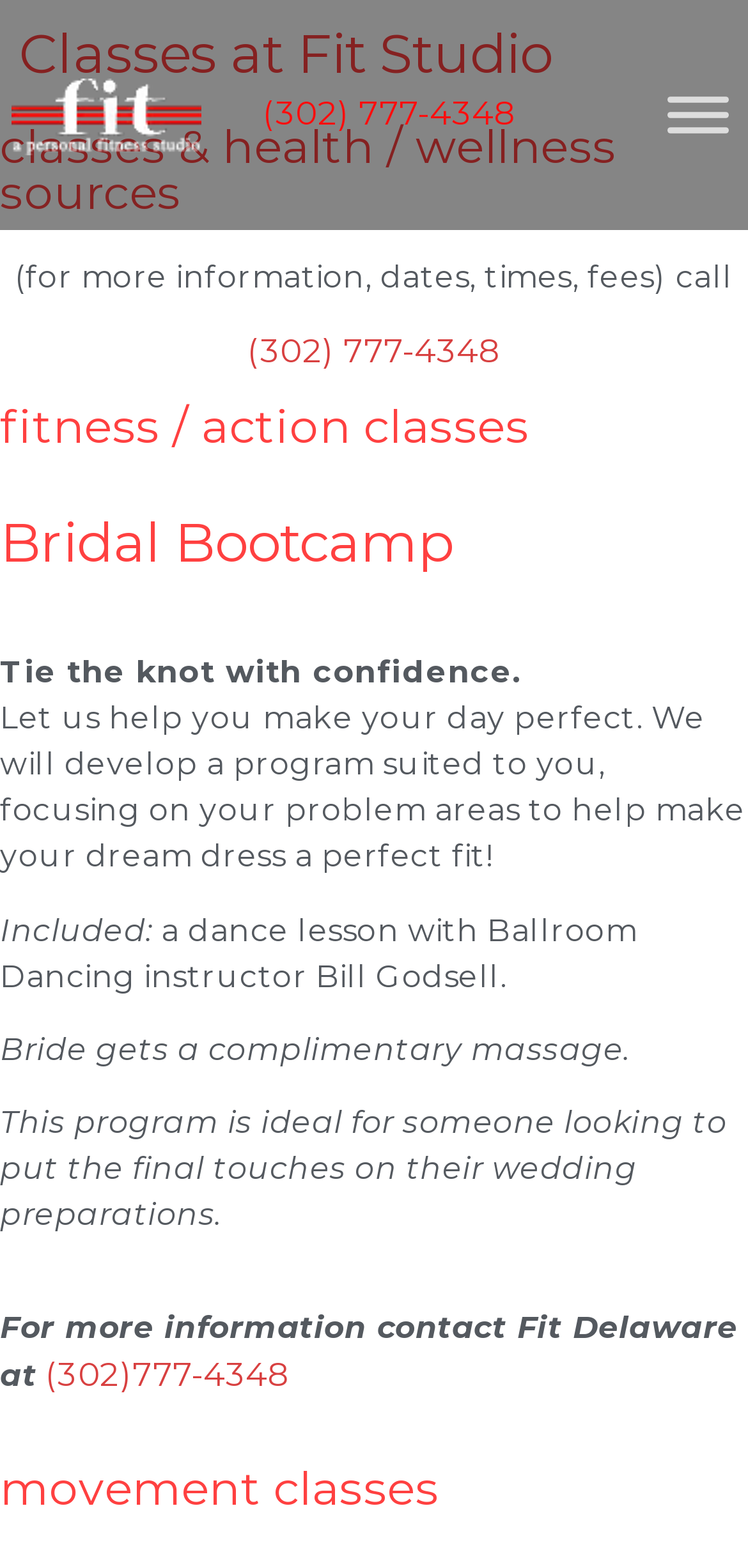Using the element description provided, determine the bounding box coordinates in the format (top-left x, top-left y, bottom-right x, bottom-right y). Ensure that all values are floating point numbers between 0 and 1. Element description: Judgment of 20-11-1950.pdf

None